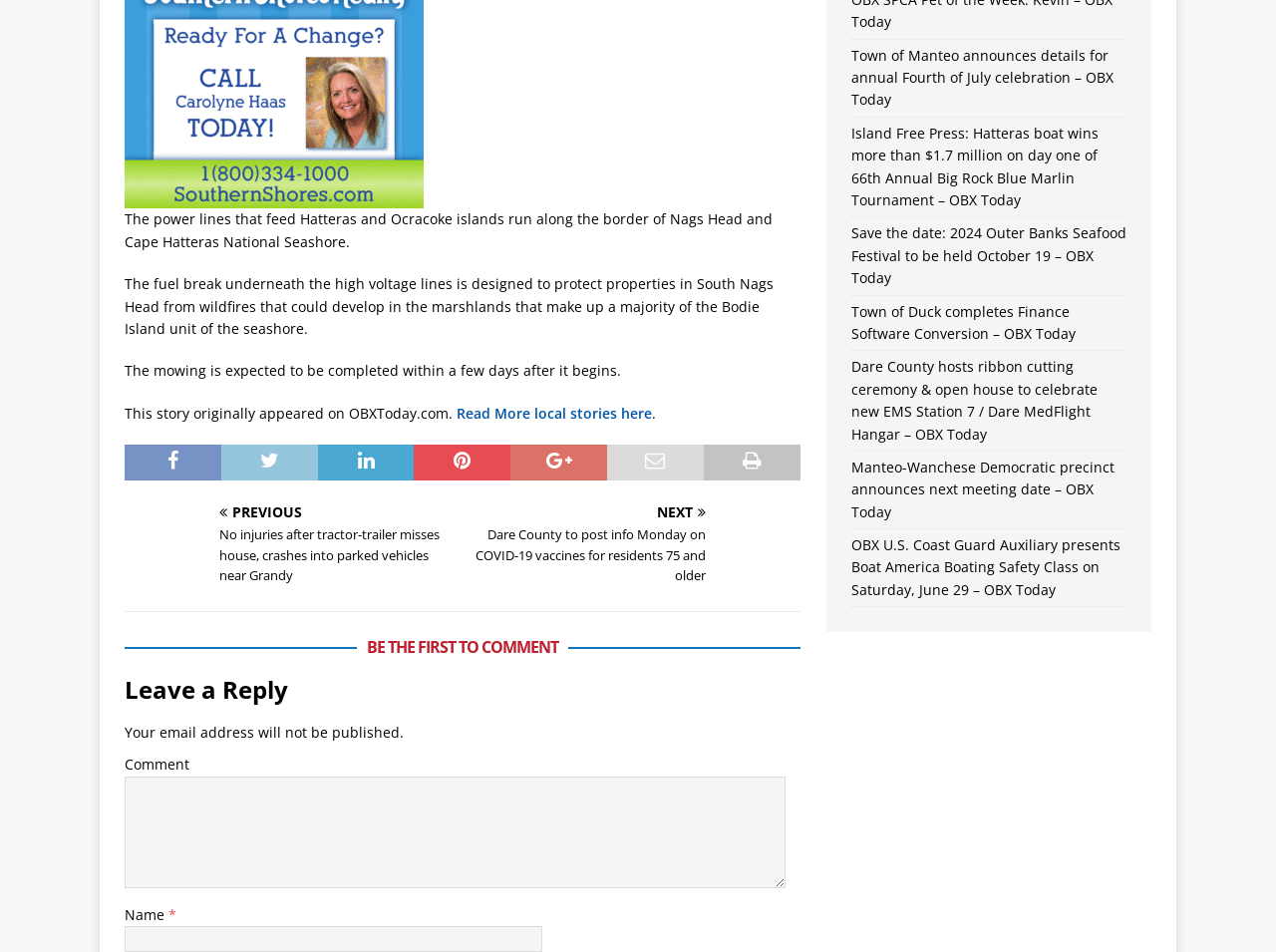Identify the bounding box coordinates for the UI element described as: "Read More local stories here". The coordinates should be provided as four floats between 0 and 1: [left, top, right, bottom].

[0.358, 0.424, 0.511, 0.444]